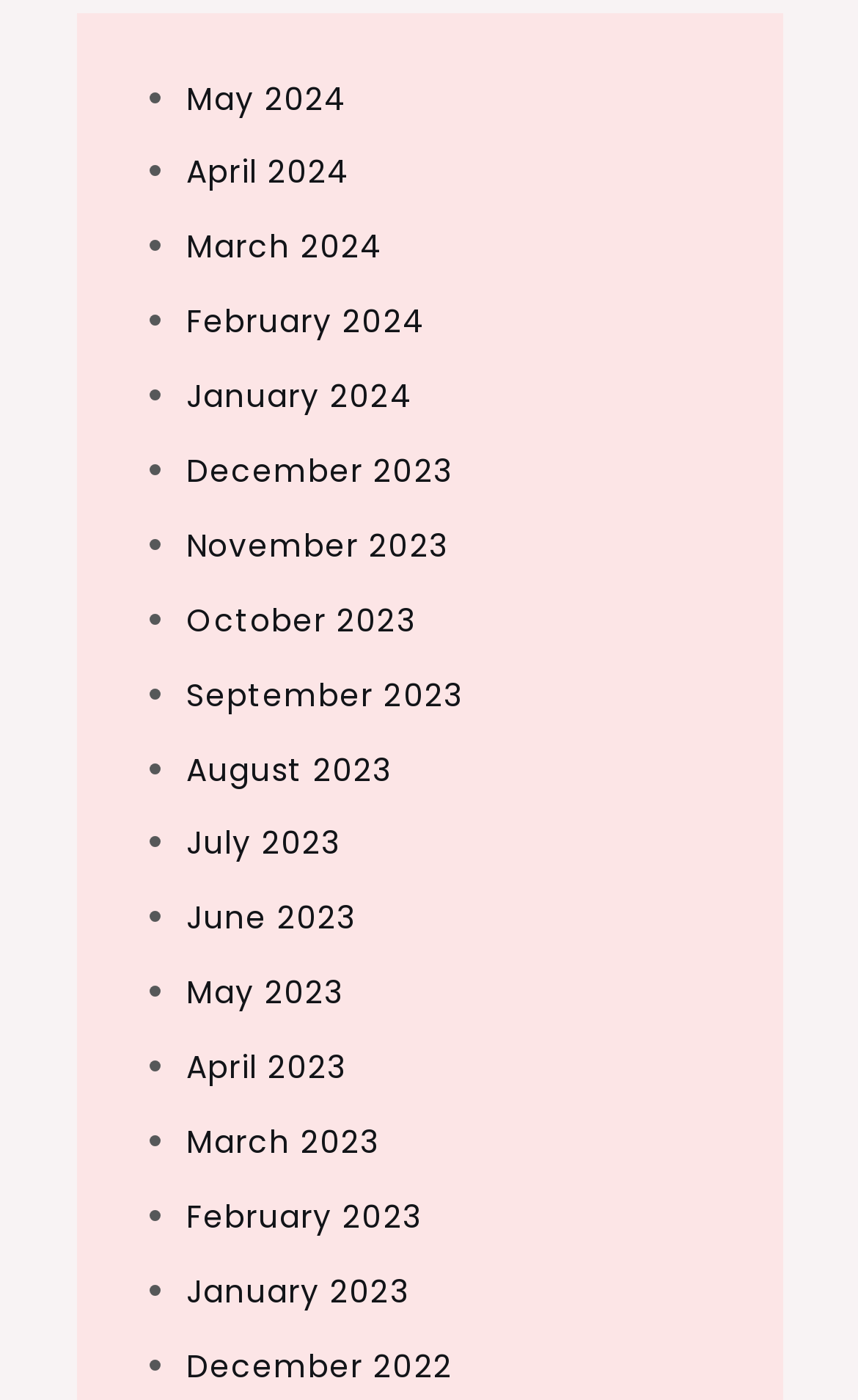How many links are there on the page? From the image, respond with a single word or brief phrase.

24